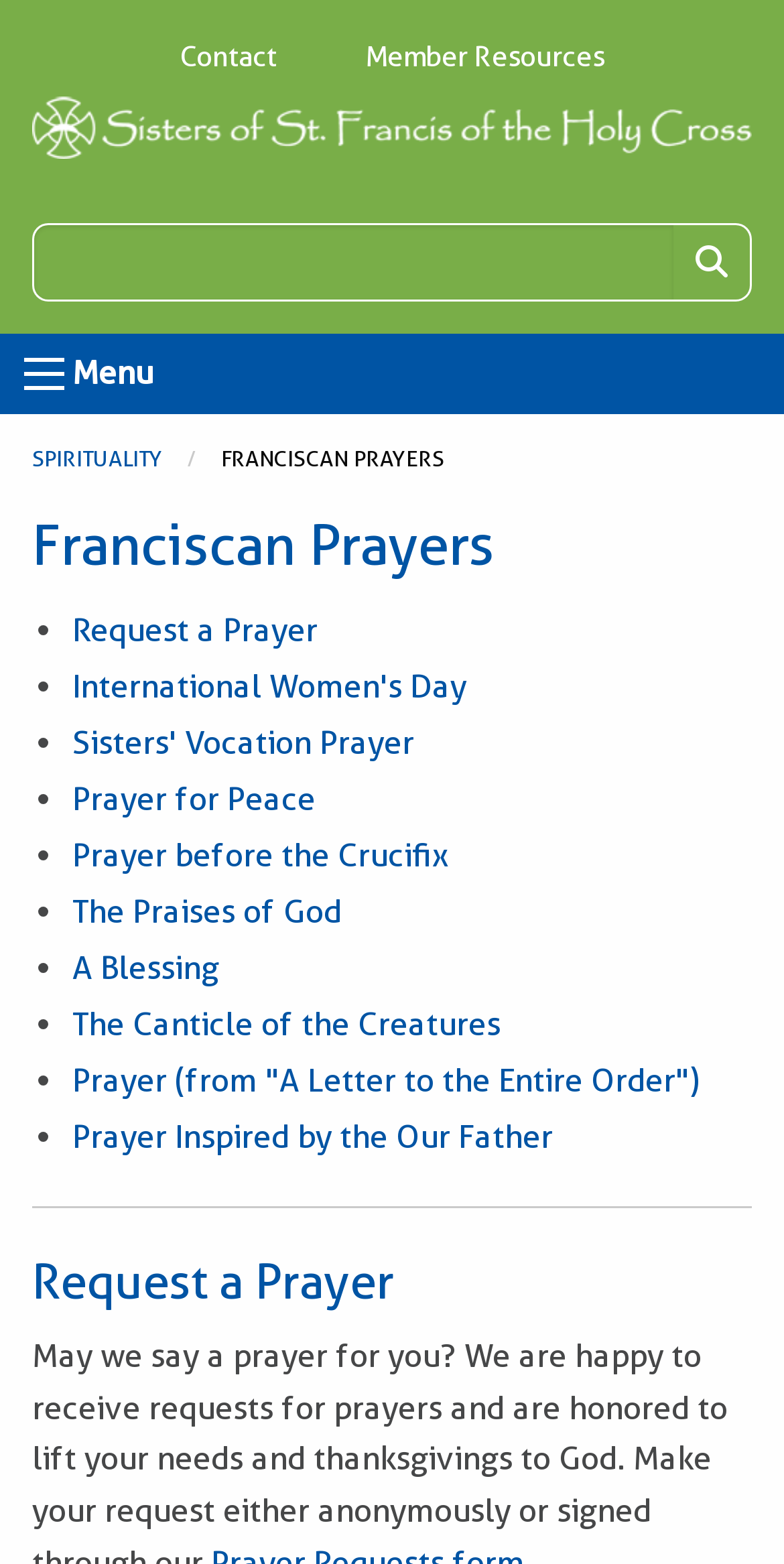Can you specify the bounding box coordinates for the region that should be clicked to fulfill this instruction: "Open the menu".

[0.031, 0.229, 0.082, 0.25]